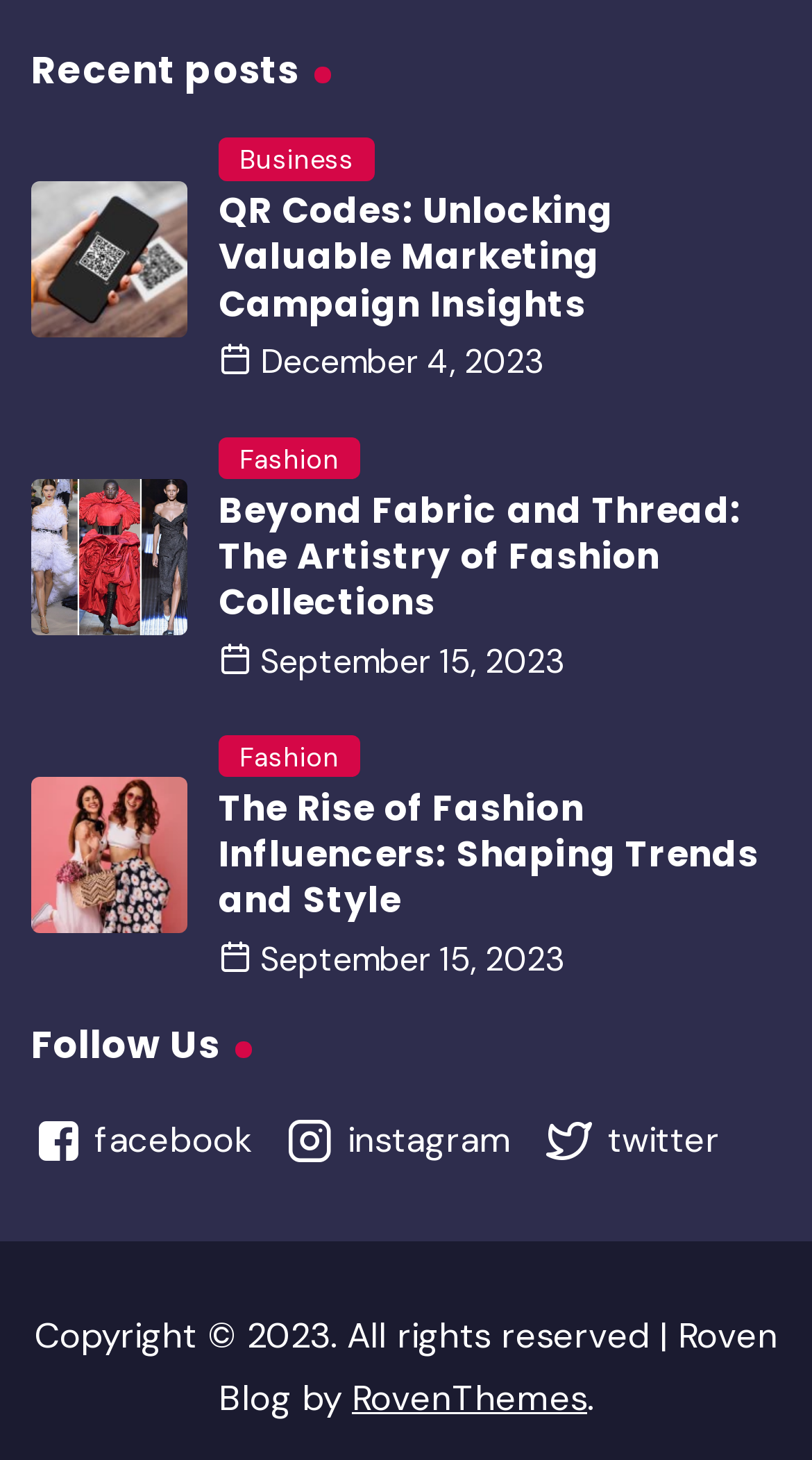Identify the bounding box coordinates of the clickable region required to complete the instruction: "read about QR codes in marketing". The coordinates should be given as four float numbers within the range of 0 and 1, i.e., [left, top, right, bottom].

[0.269, 0.129, 0.962, 0.223]